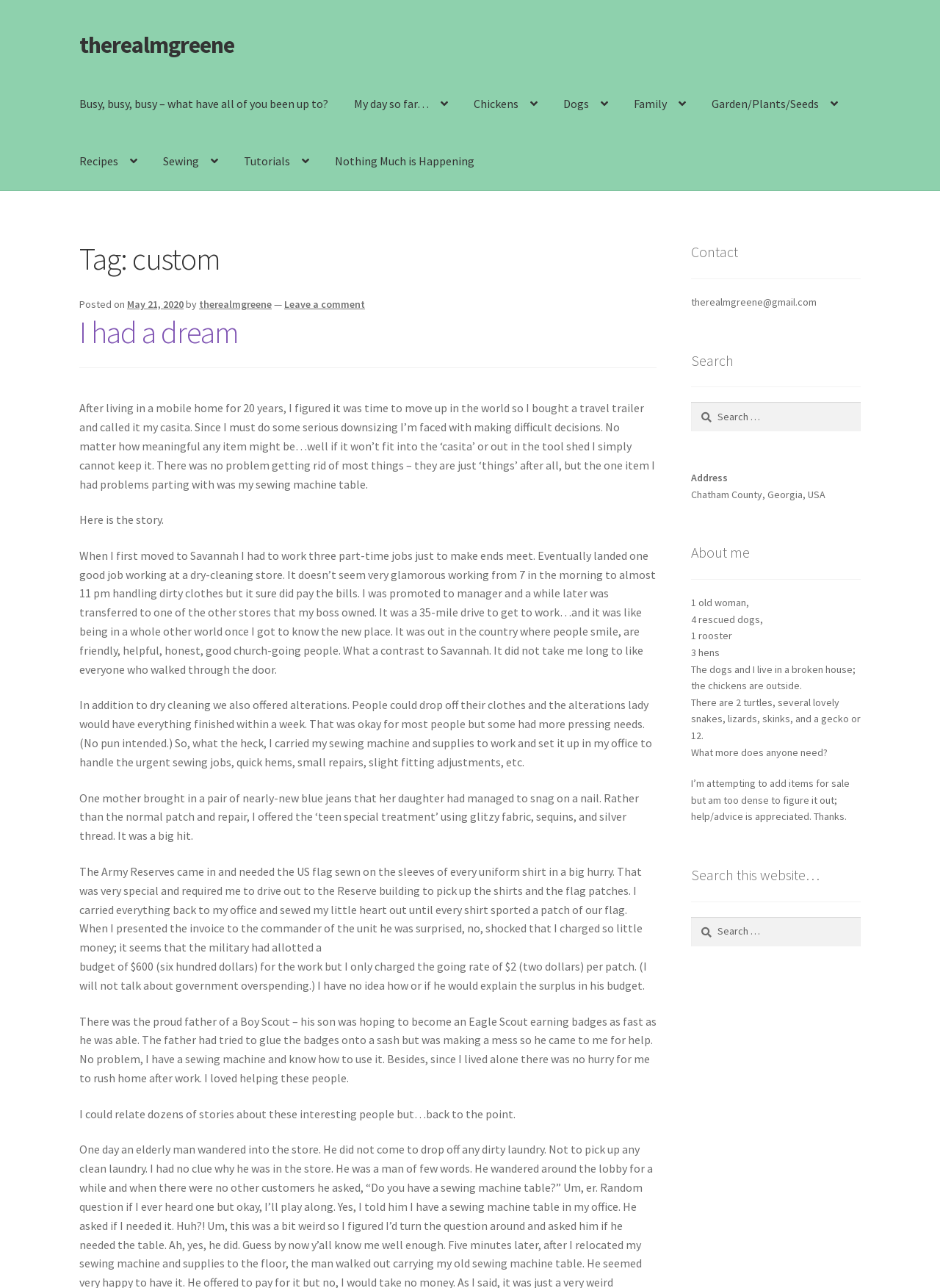Please identify the bounding box coordinates of the element I should click to complete this instruction: 'Click the 'Leave a comment' link'. The coordinates should be given as four float numbers between 0 and 1, like this: [left, top, right, bottom].

[0.302, 0.231, 0.388, 0.241]